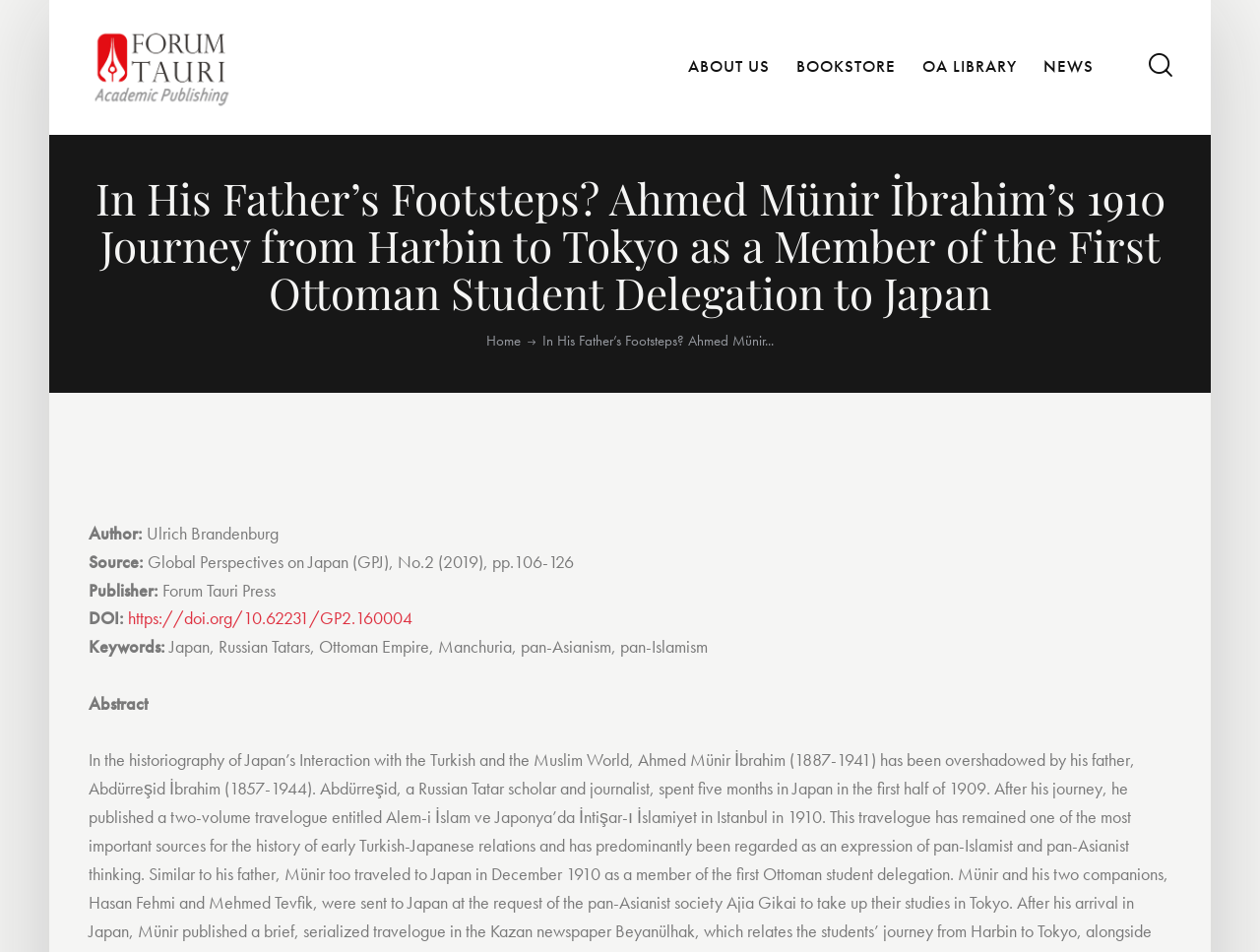What is the name of the author of this article?
Answer with a single word or phrase by referring to the visual content.

Ulrich Brandenburg